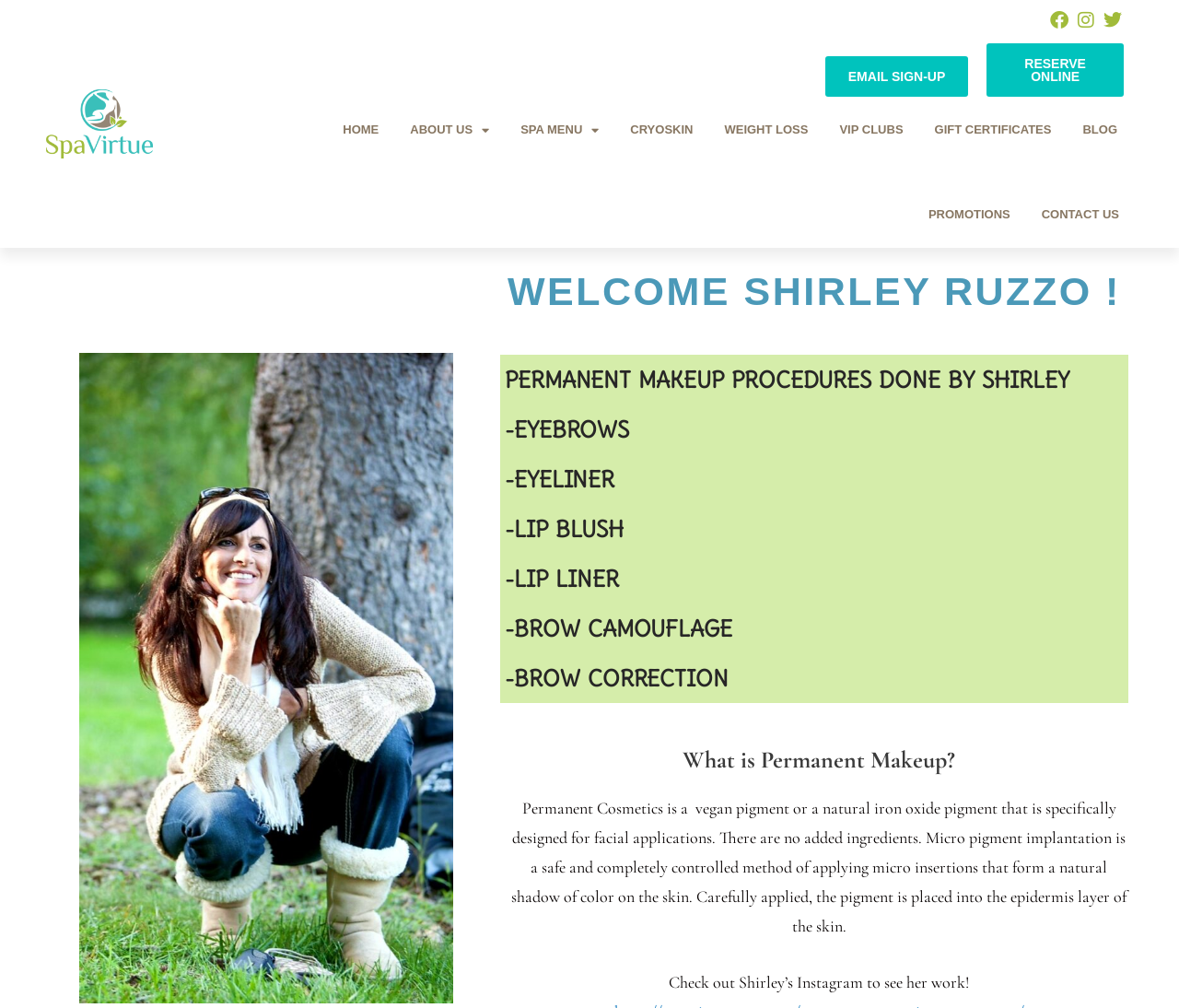Determine the bounding box coordinates for the area that should be clicked to carry out the following instruction: "Follow Shirley on Facebook".

[0.889, 0.009, 0.908, 0.031]